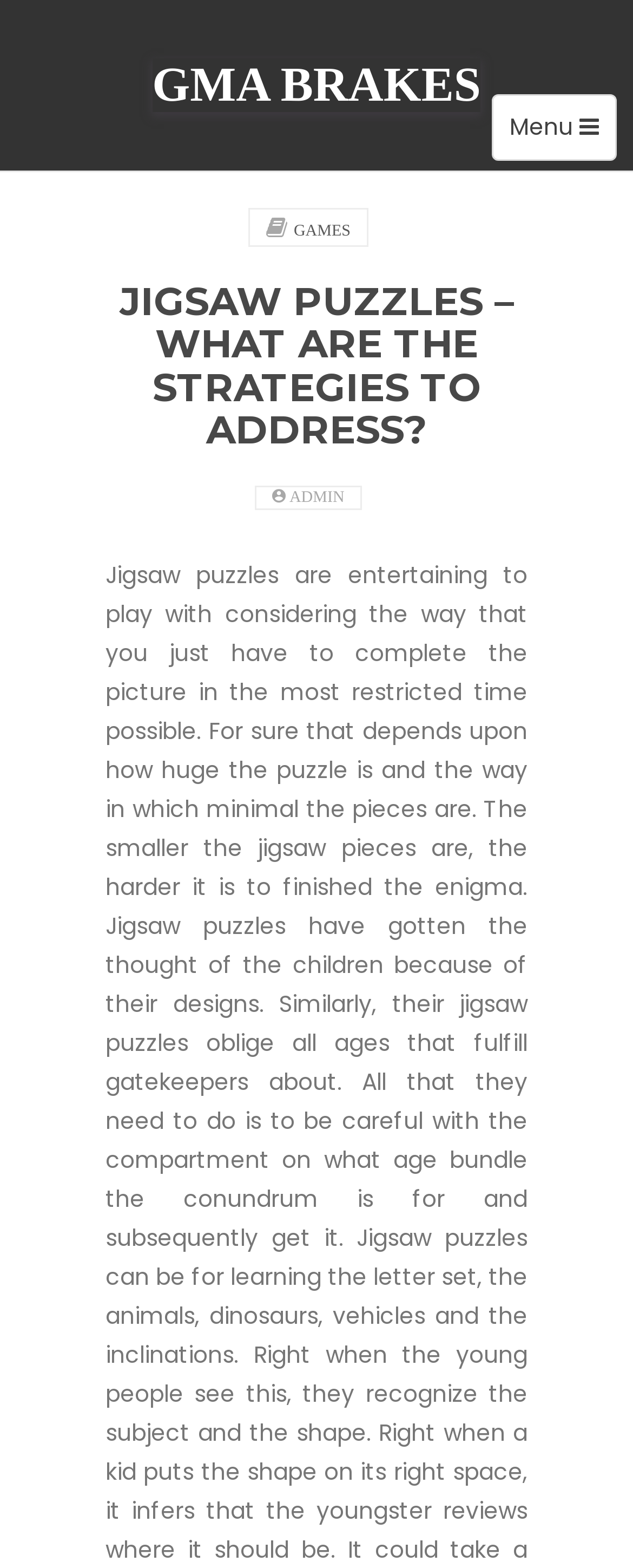Locate the bounding box of the UI element described by: "admin" in the given webpage screenshot.

[0.402, 0.31, 0.598, 0.323]